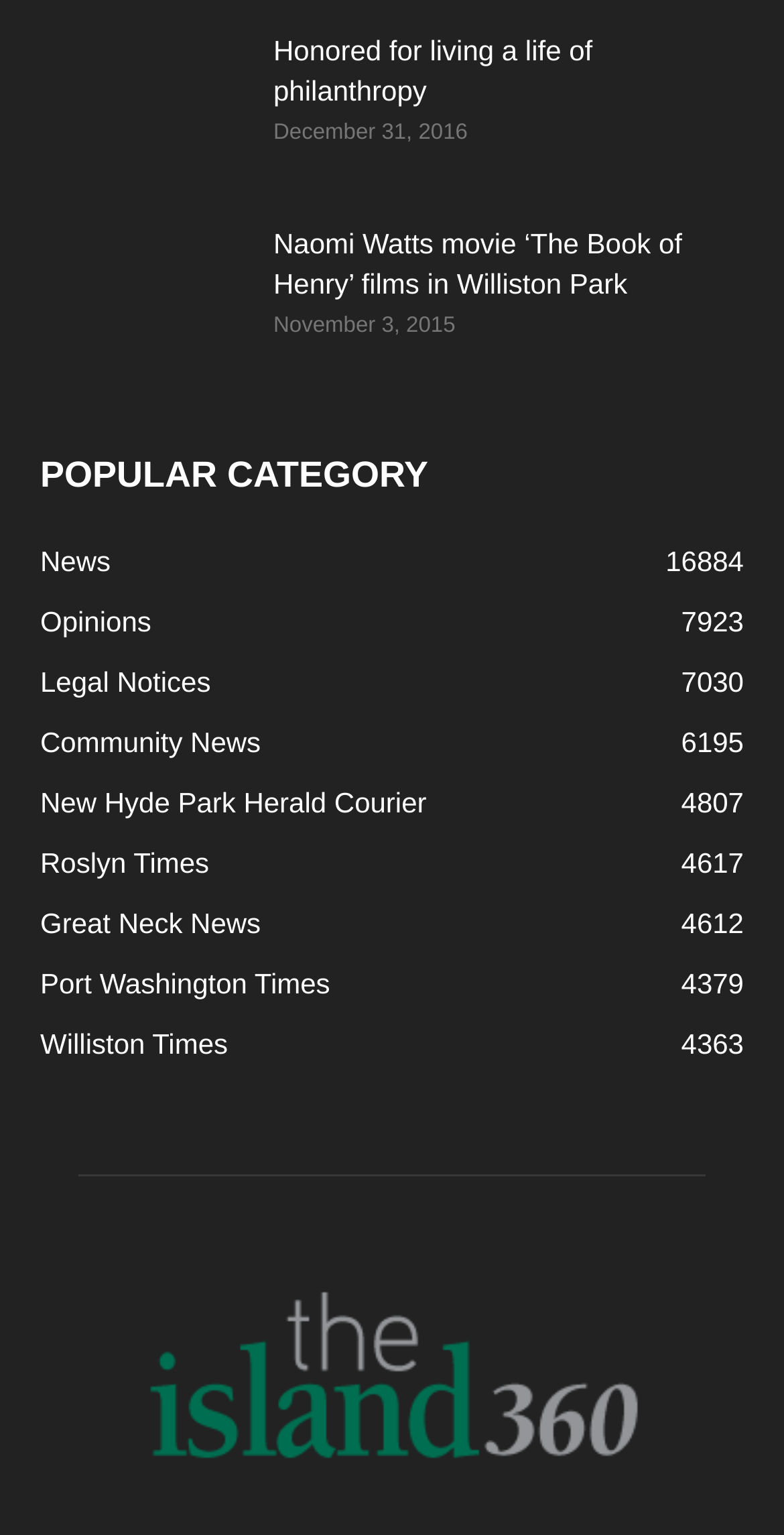Identify the bounding box coordinates of the part that should be clicked to carry out this instruction: "Visit The Island 360 website".

[0.186, 0.957, 0.814, 0.978]